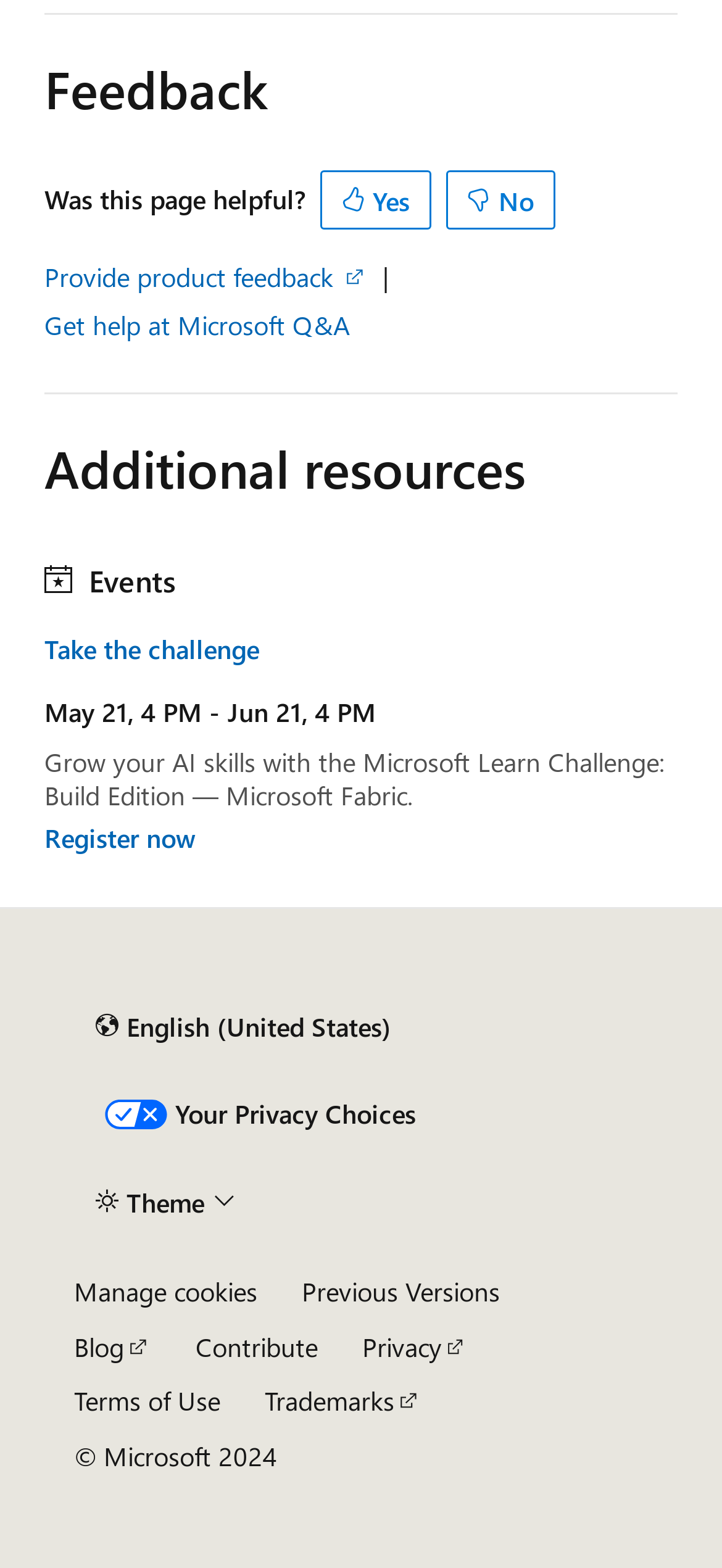Please identify the coordinates of the bounding box for the clickable region that will accomplish this instruction: "Get help at Microsoft Q&A".

[0.062, 0.192, 0.485, 0.222]